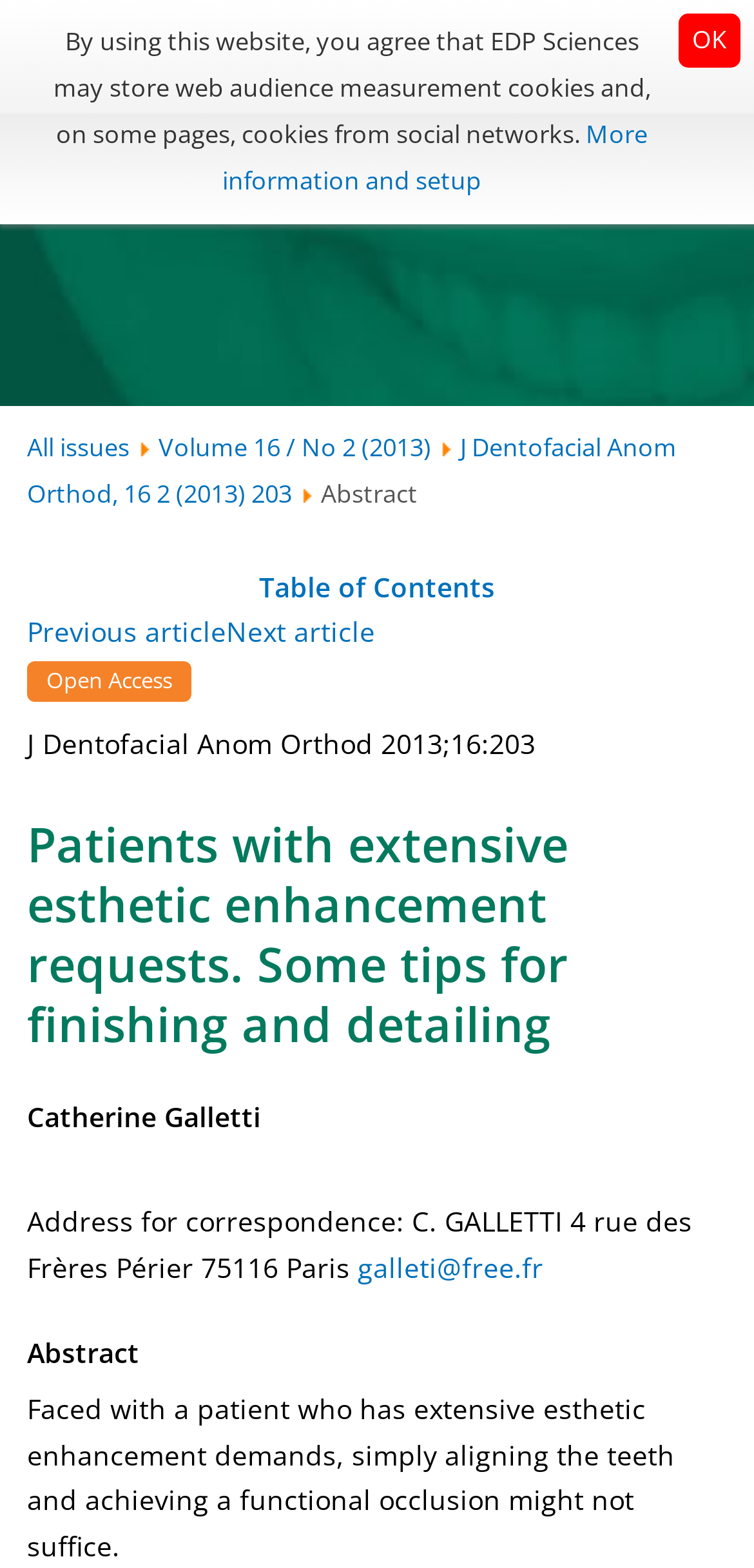What is the title of the article?
Please provide a single word or phrase answer based on the image.

Patients with extensive esthetic enhancement requests. Some tips for finishing and detailing